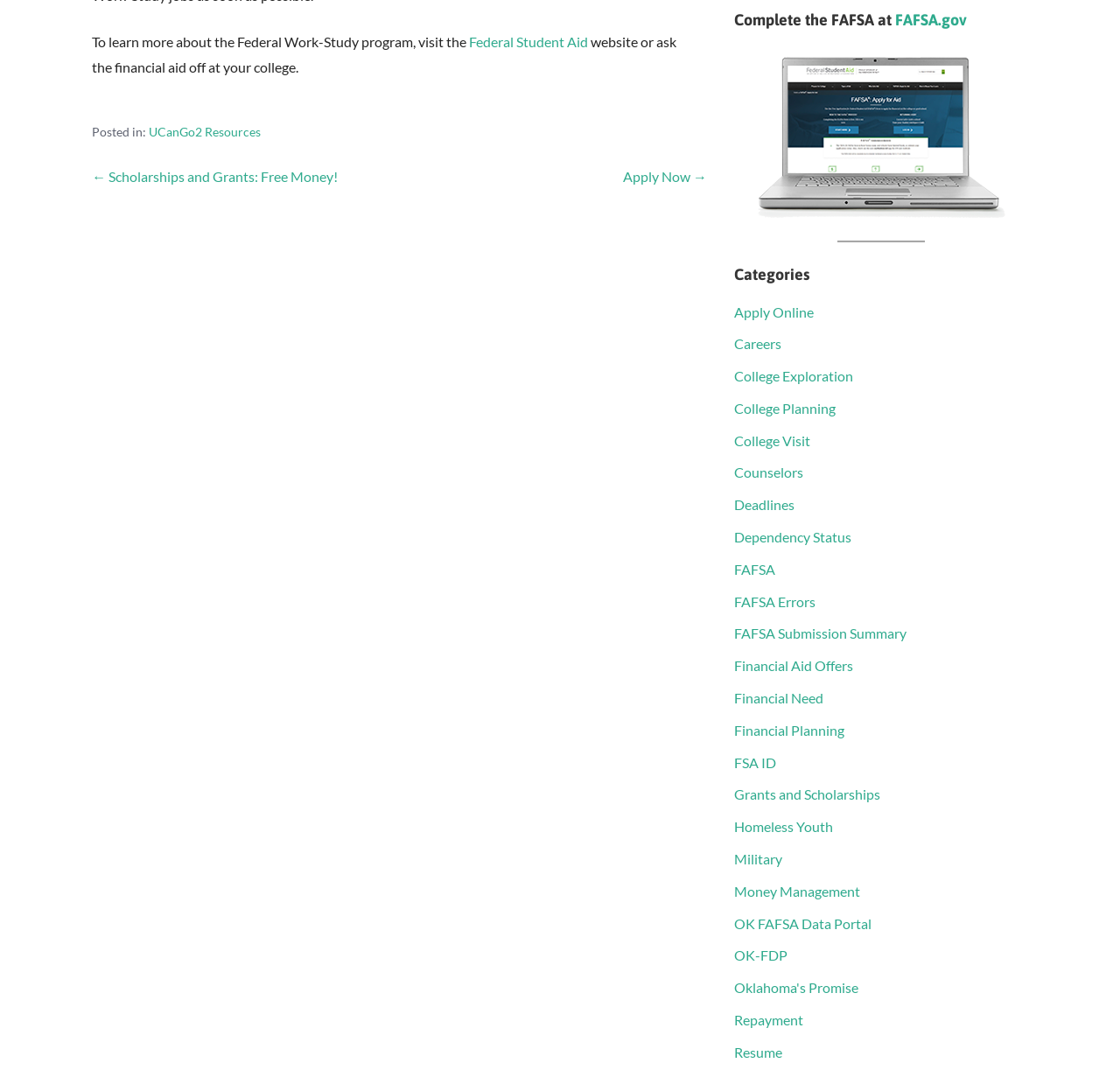What is the URL mentioned in the post? Based on the screenshot, please respond with a single word or phrase.

FAFSA.gov